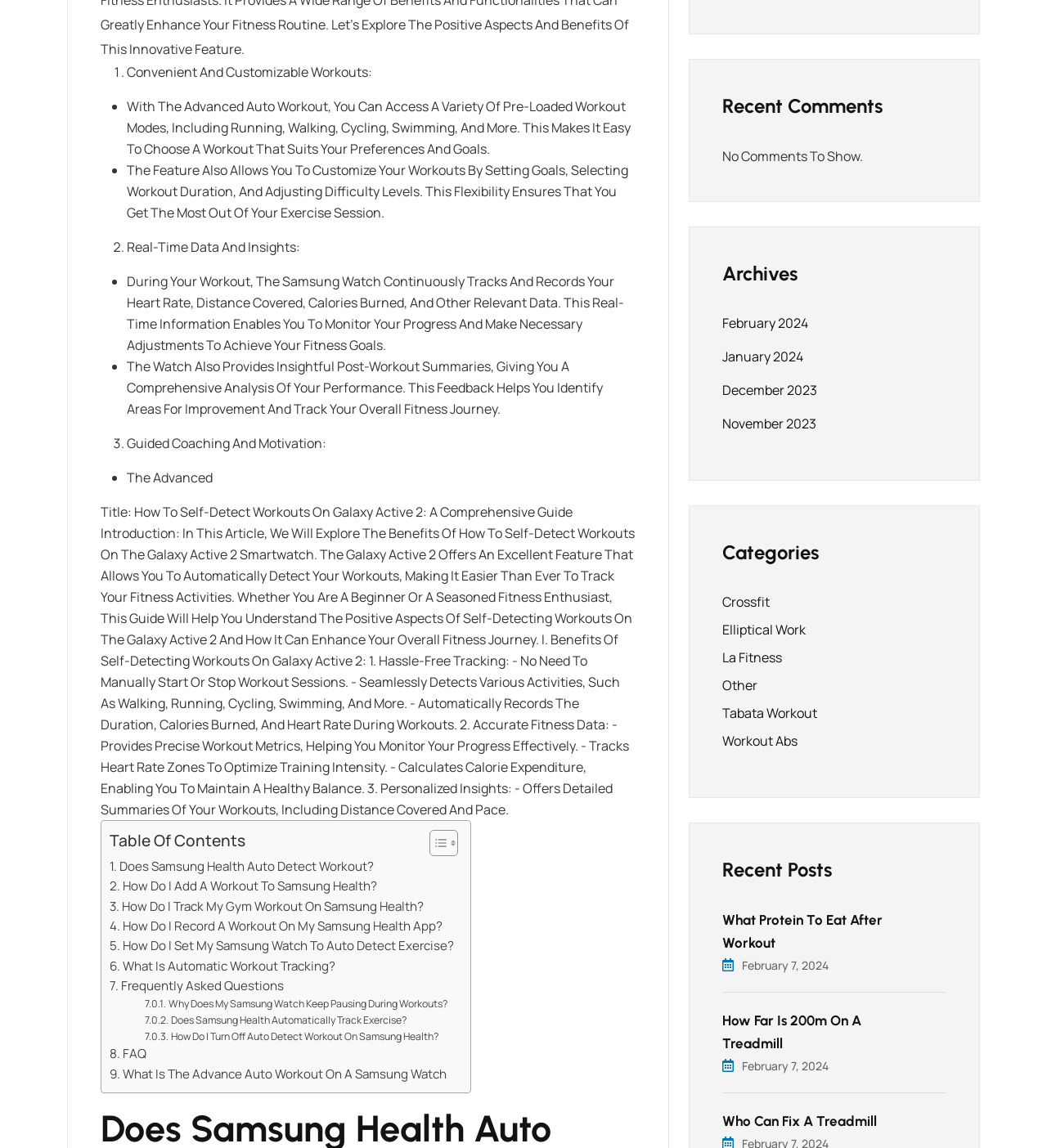Use a single word or phrase to answer the question: 
What is the main topic of this webpage?

Samsung Watch Workout Features